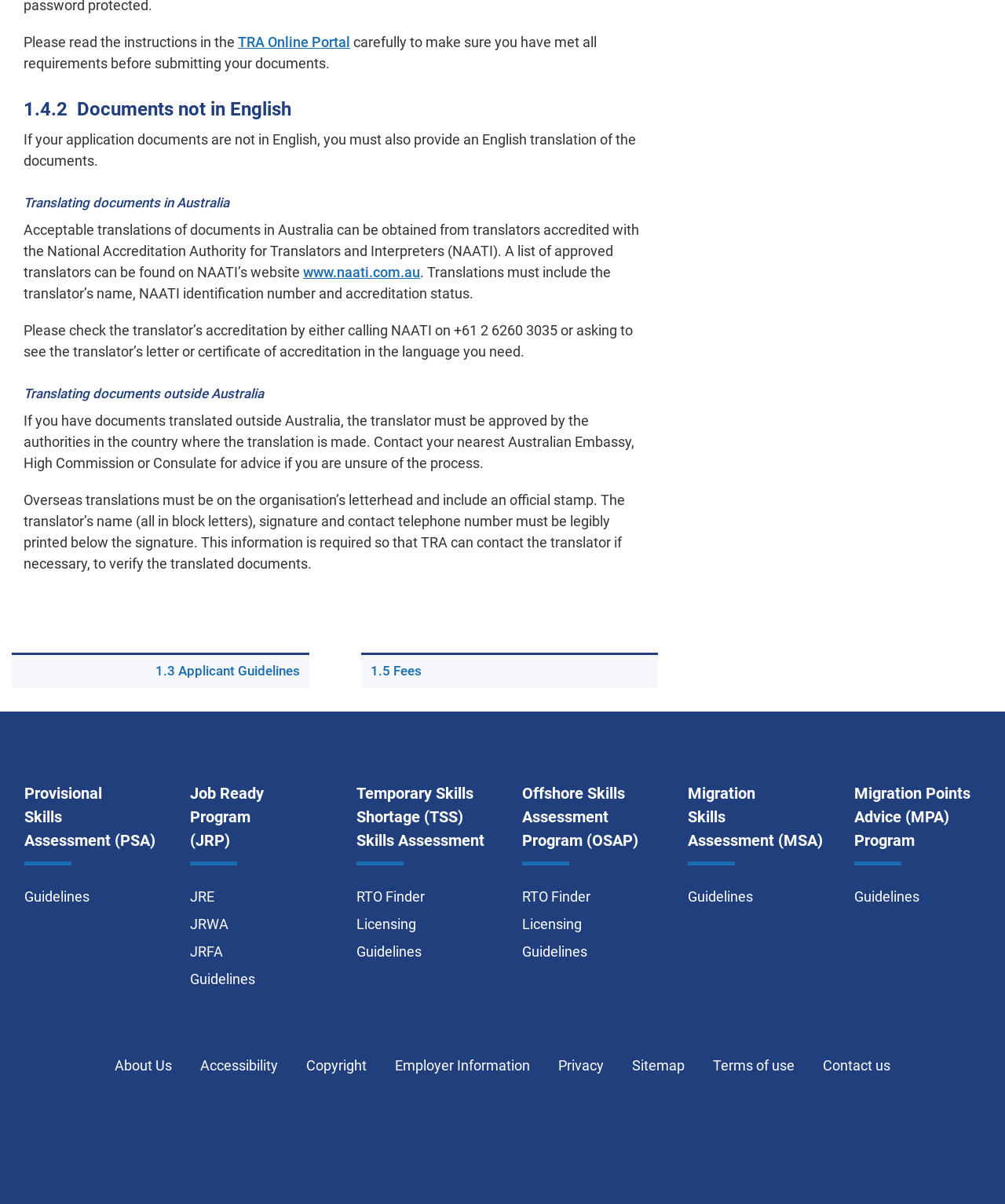Find the bounding box coordinates of the element's region that should be clicked in order to follow the given instruction: "Click the link to TRA Online Portal". The coordinates should consist of four float numbers between 0 and 1, i.e., [left, top, right, bottom].

[0.237, 0.028, 0.348, 0.042]